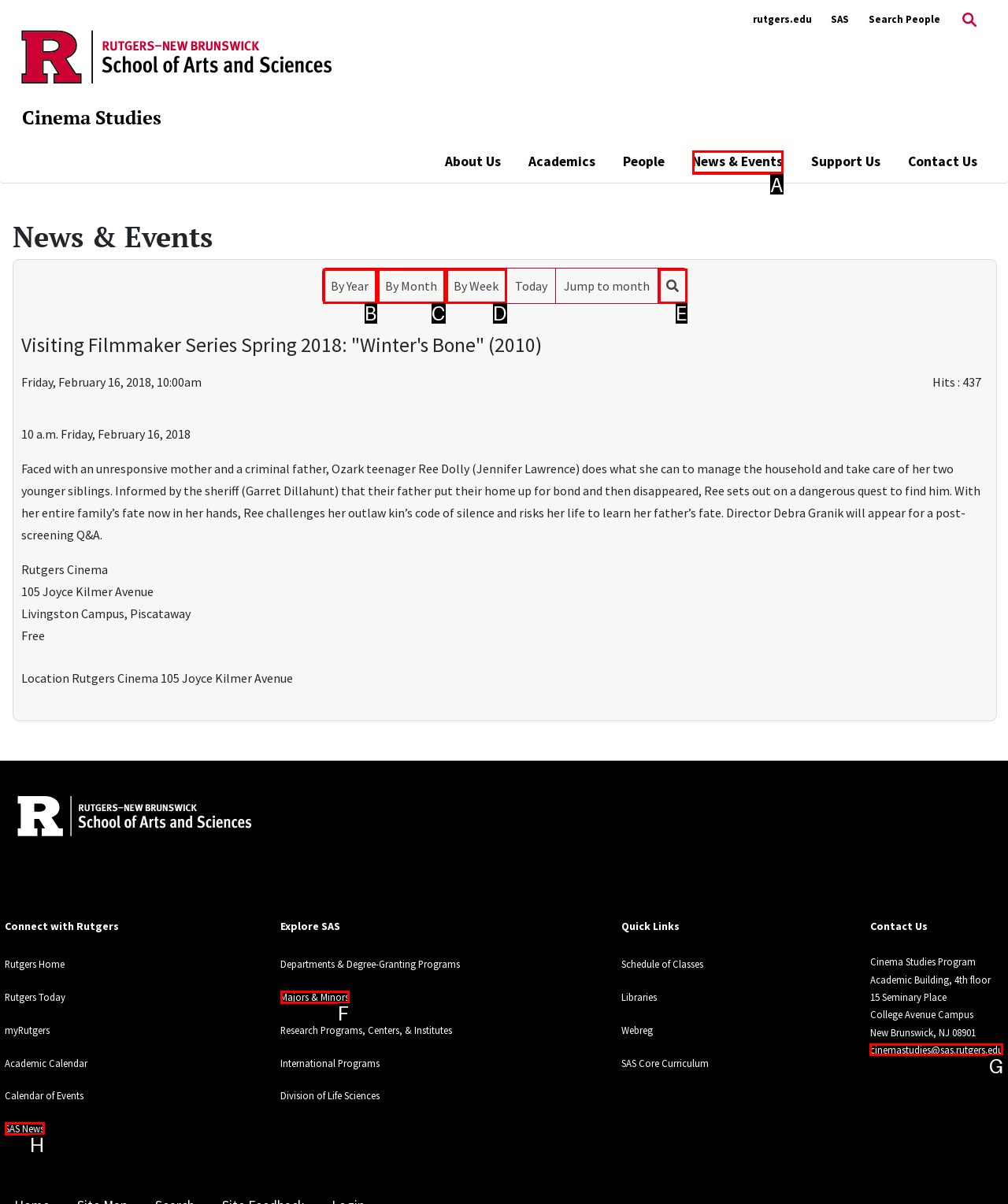Choose the HTML element you need to click to achieve the following task: Contact the Cinema Studies Program
Respond with the letter of the selected option from the given choices directly.

G